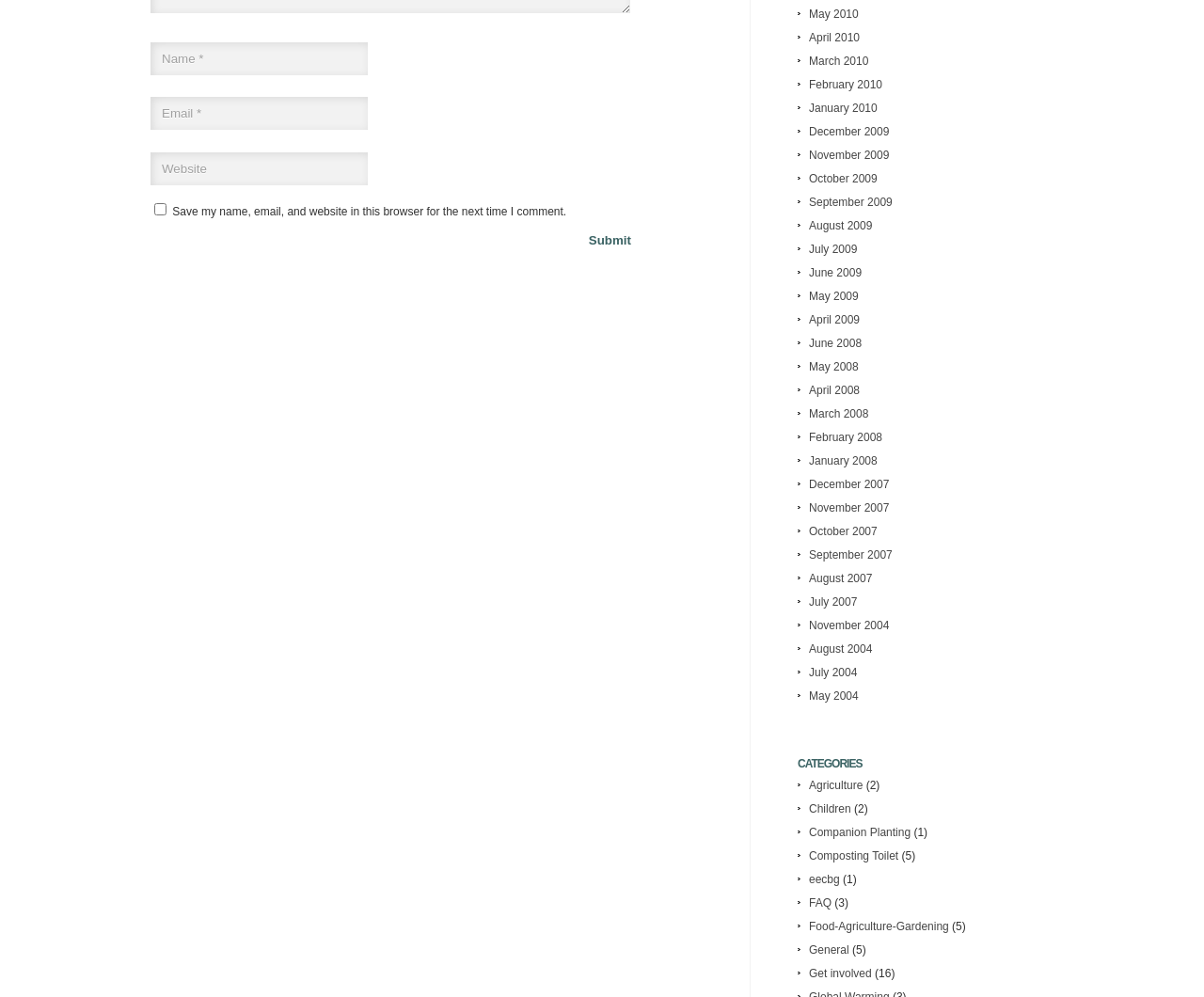Locate the bounding box of the user interface element based on this description: "alt="Visit Crisp Productions Facebook page"".

None